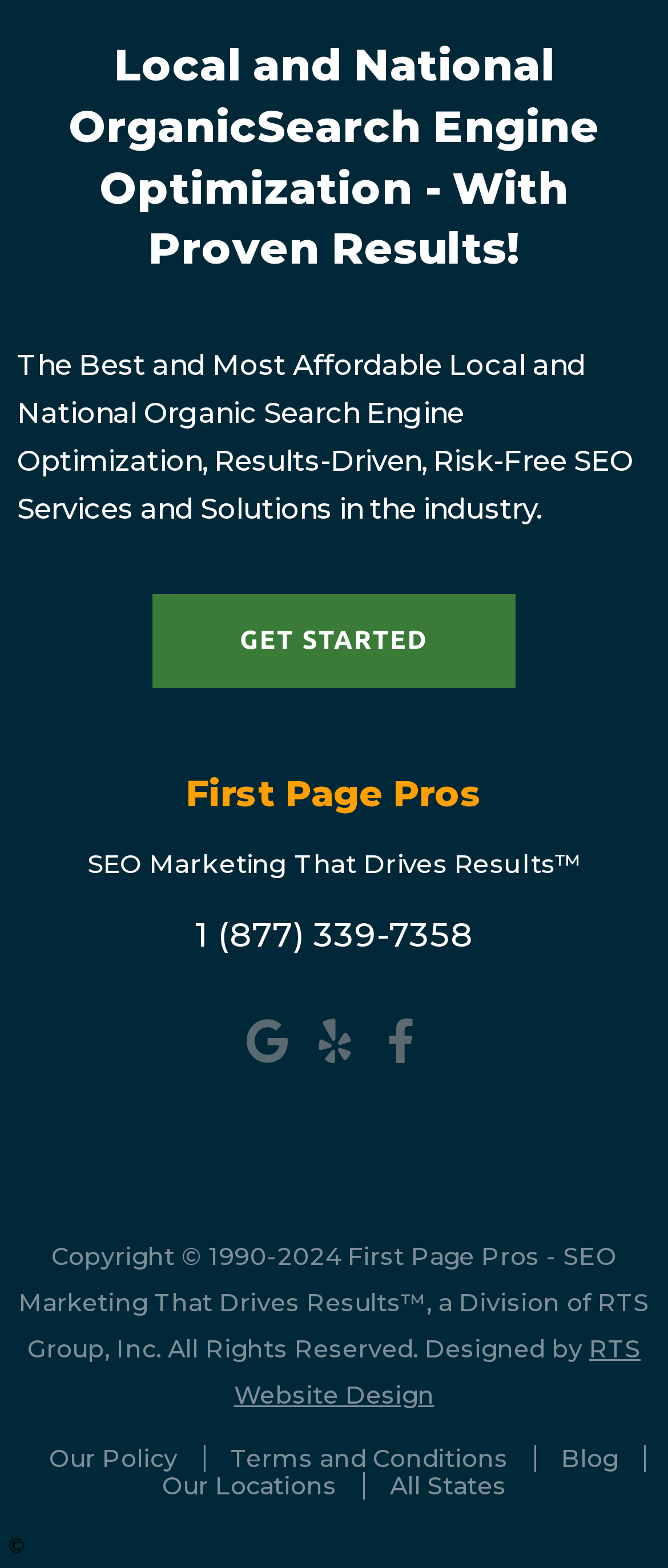What is the phone number to contact?
Respond with a short answer, either a single word or a phrase, based on the image.

(877) 339-7358